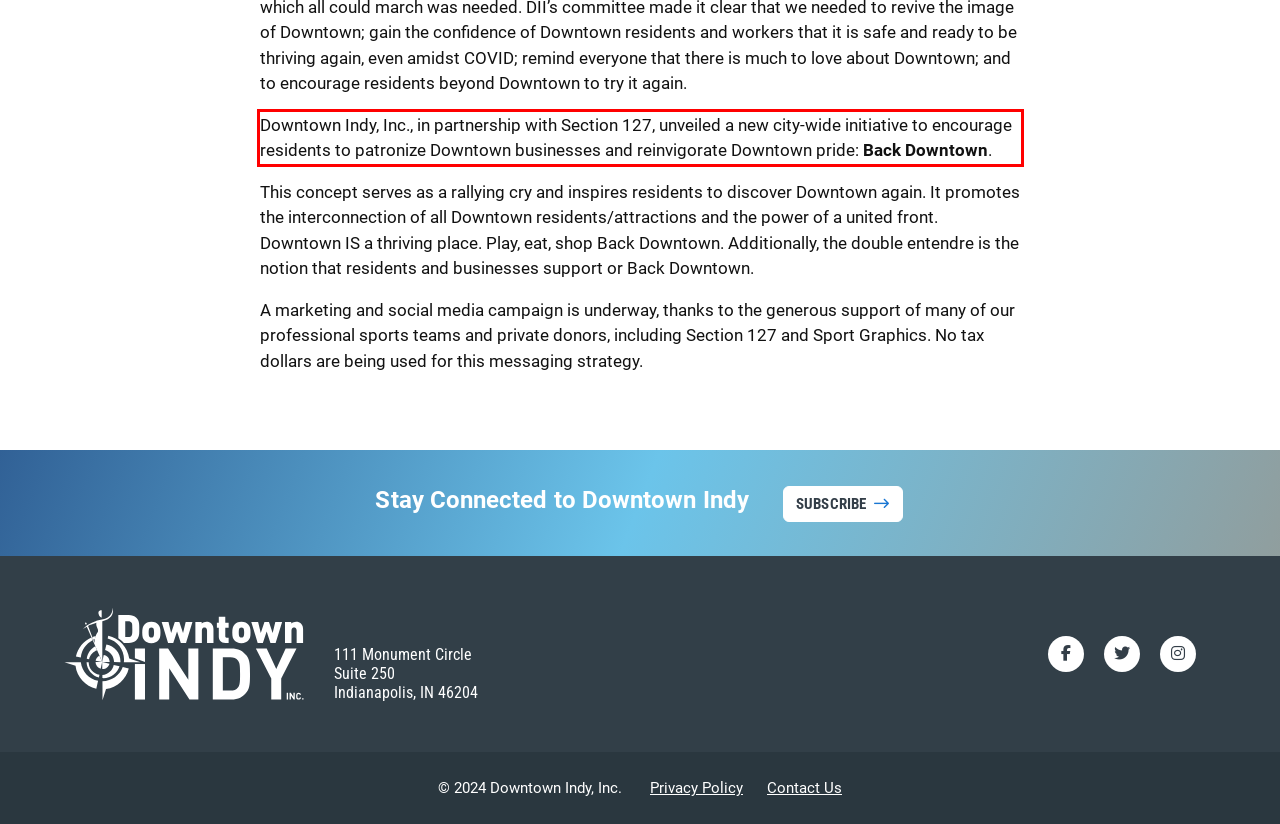Please use OCR to extract the text content from the red bounding box in the provided webpage screenshot.

Downtown Indy, Inc., in partnership with Section 127, unveiled a new city-wide initiative to encourage residents to patronize Downtown businesses and reinvigorate Downtown pride: Back Downtown.